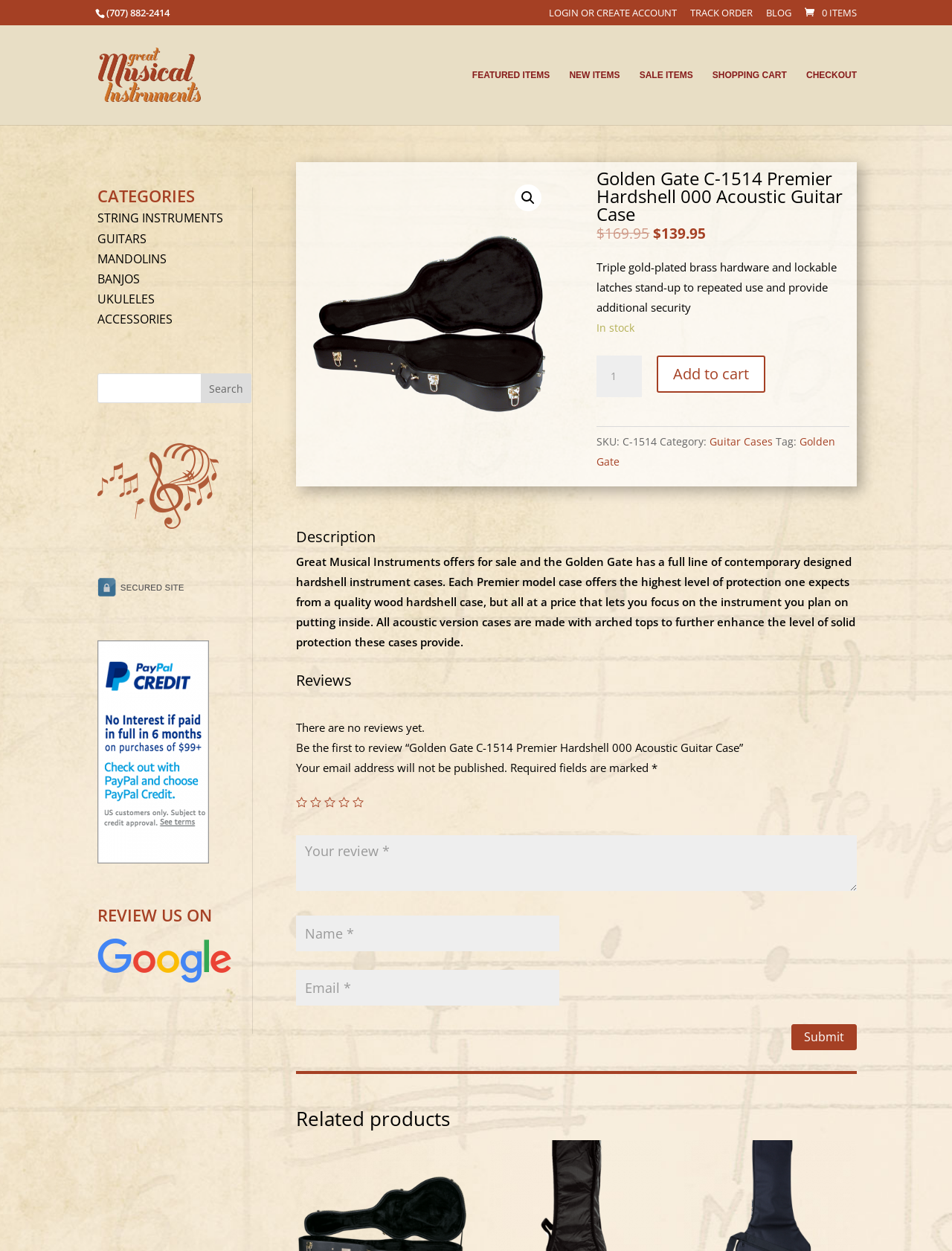What is the brand of the guitar case?
Based on the image, give a concise answer in the form of a single word or short phrase.

Golden Gate